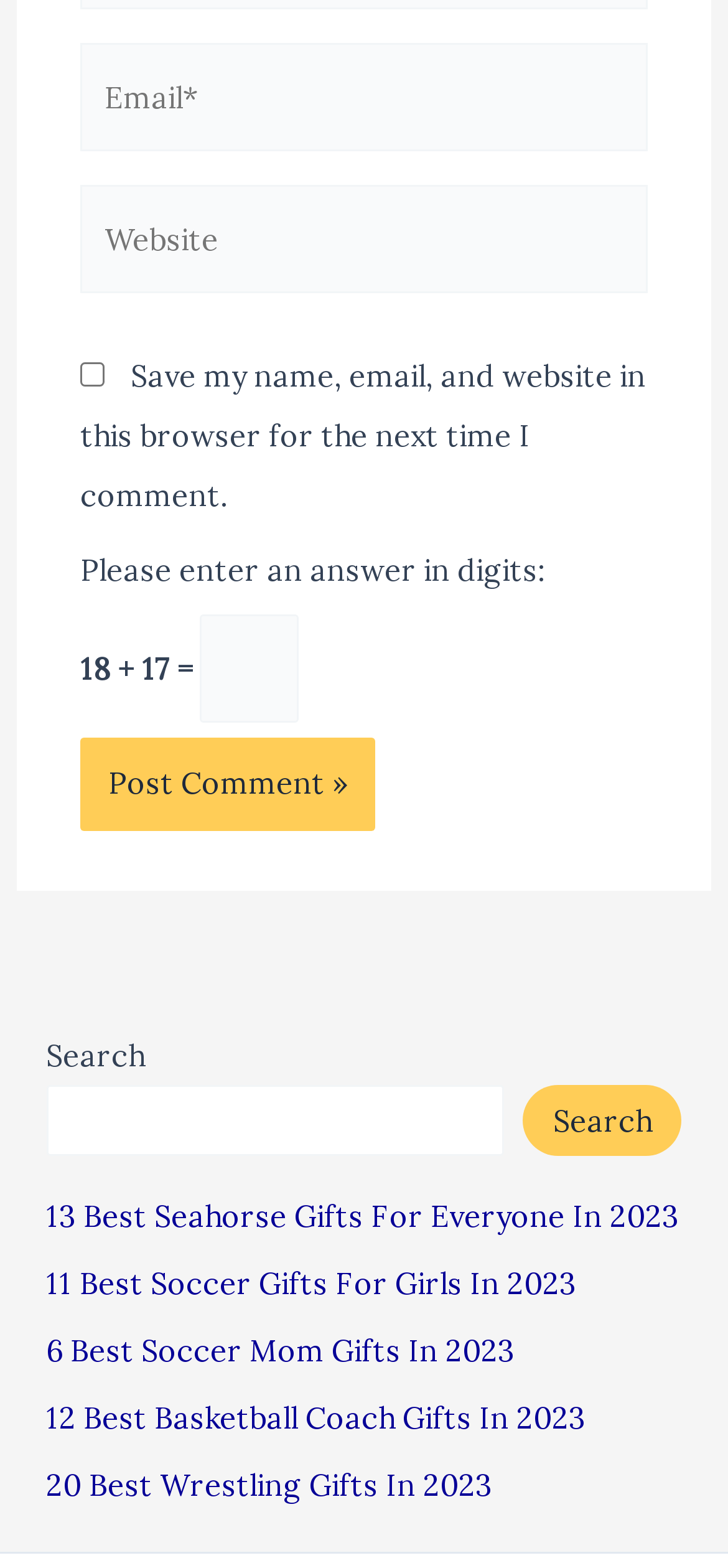Answer the question using only one word or a concise phrase: What type of content is listed below the comment form?

Gift ideas